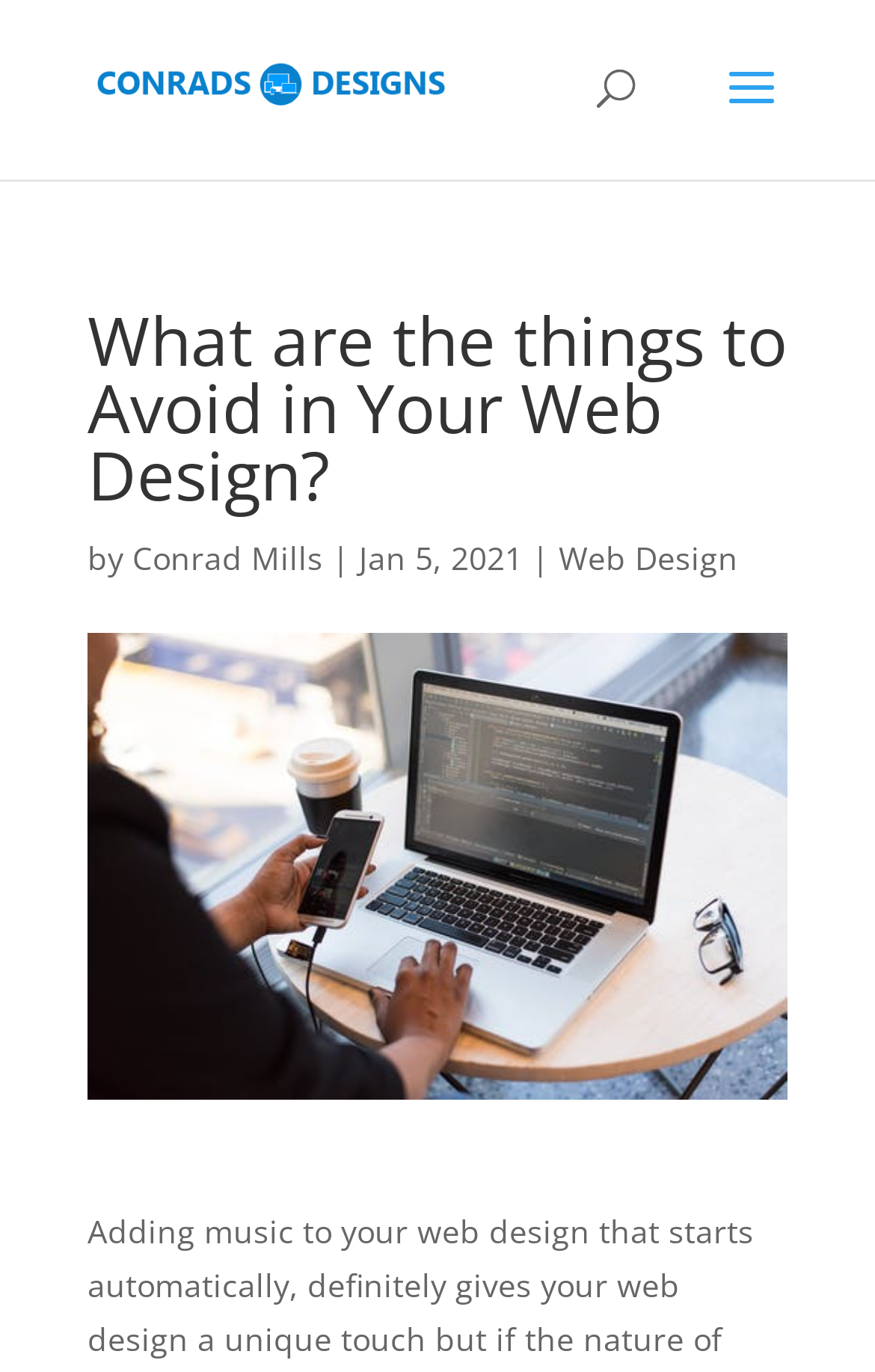Explain the webpage's design and content in an elaborate manner.

The webpage appears to be a blog post or article about web design, specifically discussing things to avoid in web design. At the top of the page, there is a logo or icon for "Conrad's Designs" accompanied by a link with the same text. Below this, there is a search bar that spans almost the entire width of the page.

The main content of the page is headed by a title that reads "What are the things to Avoid in Your Web Design?" which is centered near the top of the page. Below the title, there is a byline that indicates the article was written by "Conrad Mills" and published on "Jan 5, 2021". The byline is followed by a category or tag link labeled "Web Design".

Further down the page, there is another heading, although its text is not specified. The overall layout of the page suggests that the main content of the article will follow this heading, although the exact details are not provided in the accessibility tree.